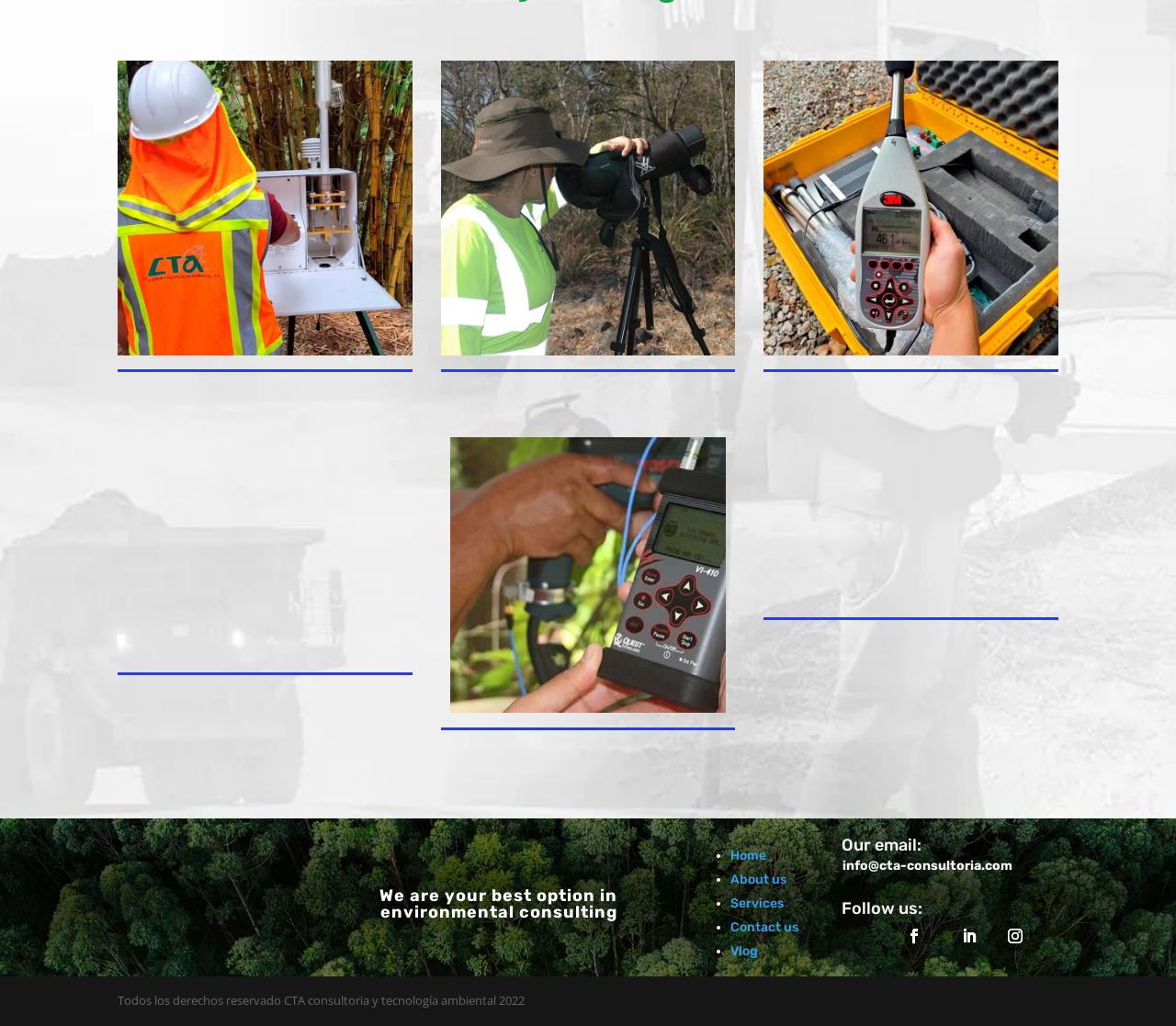What is the company's main service?
Look at the image and provide a short answer using one word or a phrase.

Environmental consulting